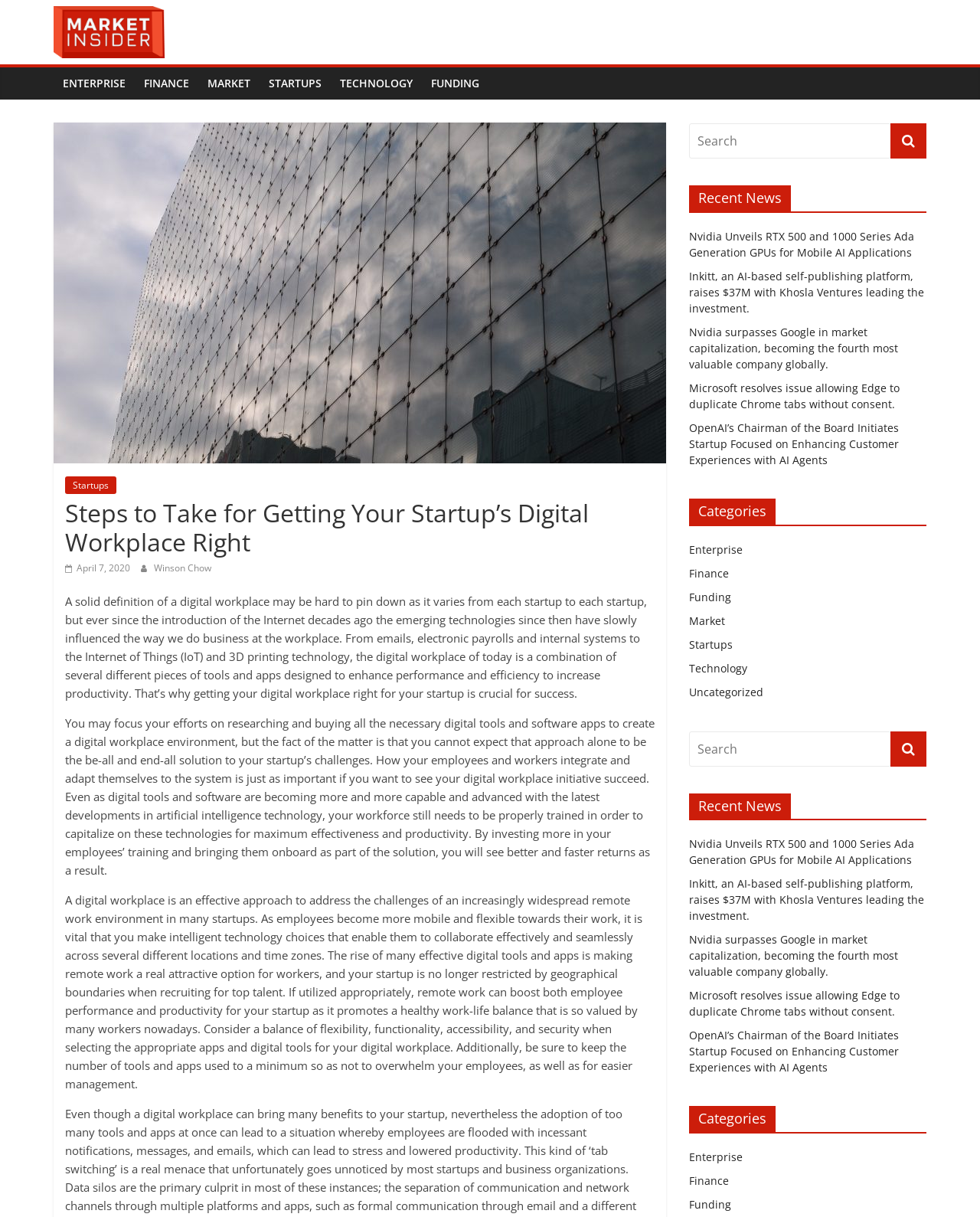Identify and provide the bounding box for the element described by: "Winson Chow".

[0.157, 0.461, 0.216, 0.472]